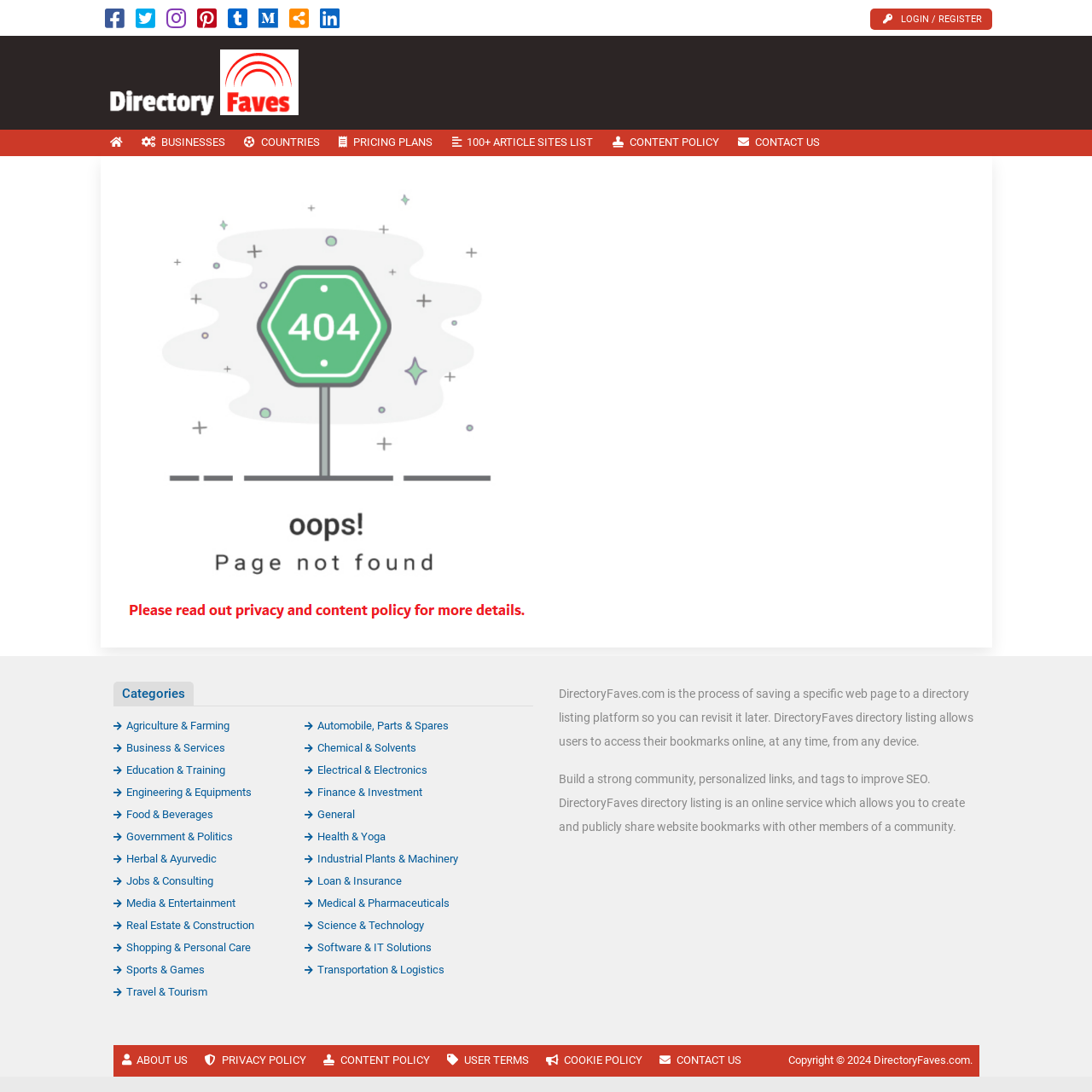Please identify the bounding box coordinates of the region to click in order to complete the given instruction: "View the COUNTRIES page". The coordinates should be four float numbers between 0 and 1, i.e., [left, top, right, bottom].

[0.215, 0.119, 0.302, 0.143]